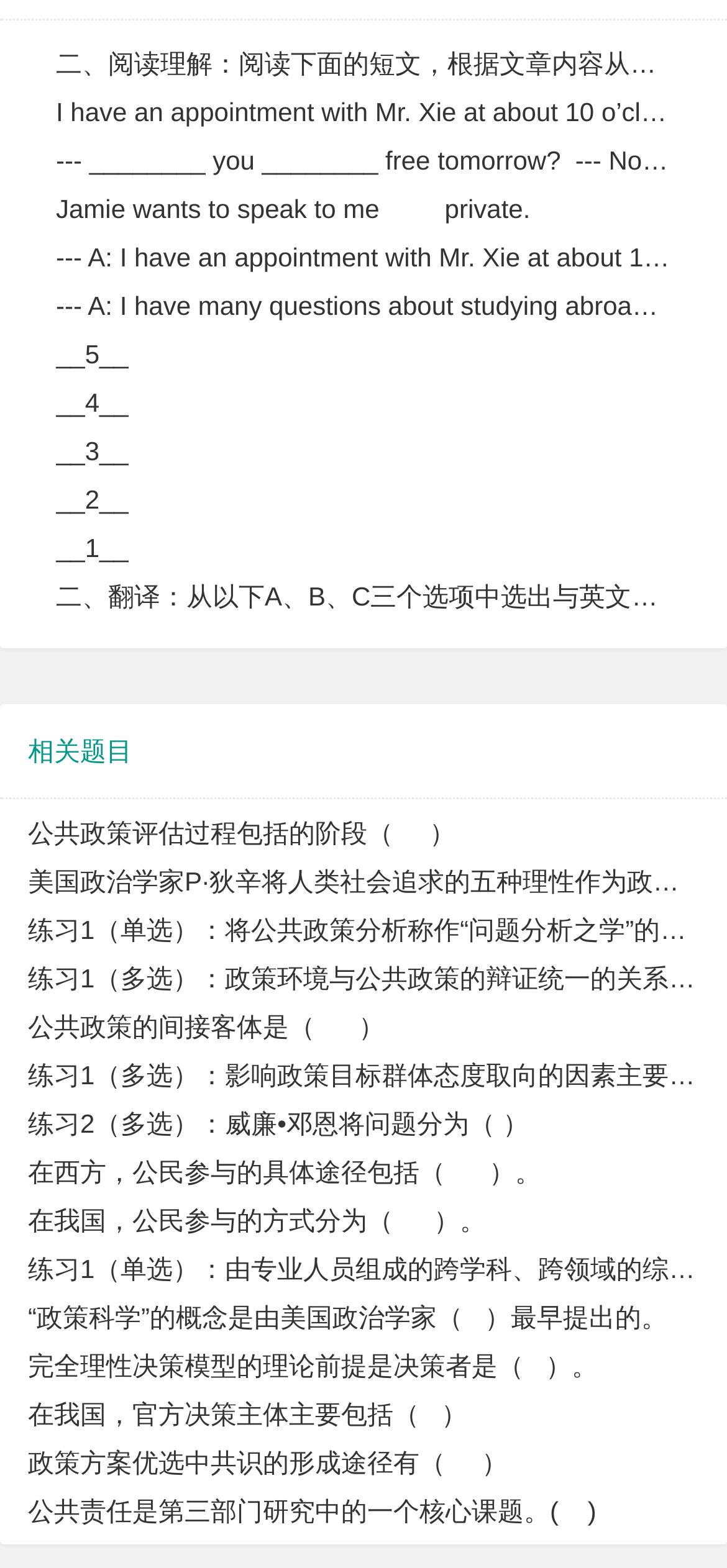Identify the bounding box coordinates of the region I need to click to complete this instruction: "view related questions about public policy assessment".

[0.038, 0.469, 0.182, 0.488]